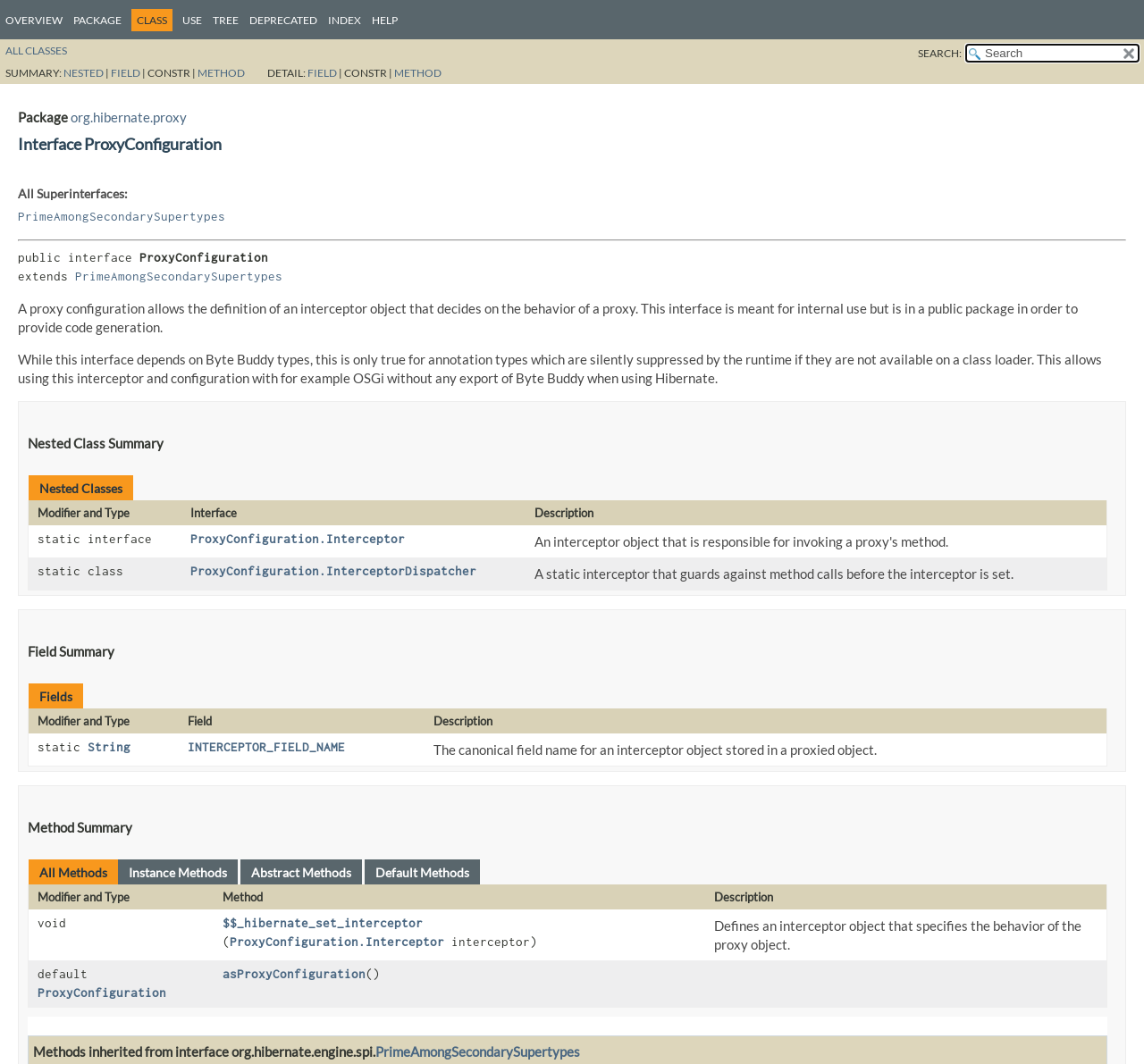Answer the question using only one word or a concise phrase: What is the purpose of the interceptor object?

To decide on the behavior of a proxy